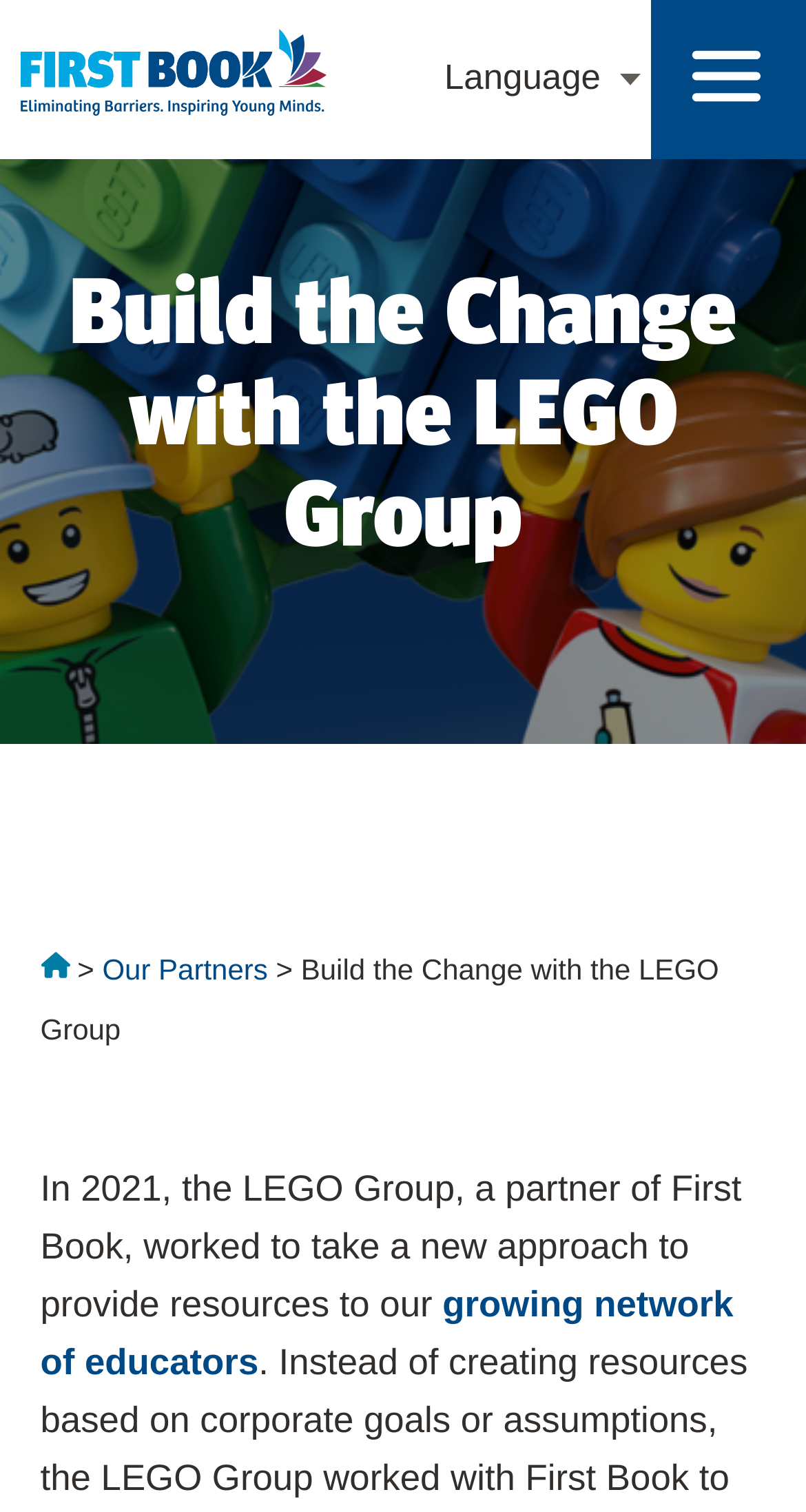Respond to the question below with a concise word or phrase:
What is the name of the partner of the LEGO Group?

First Book